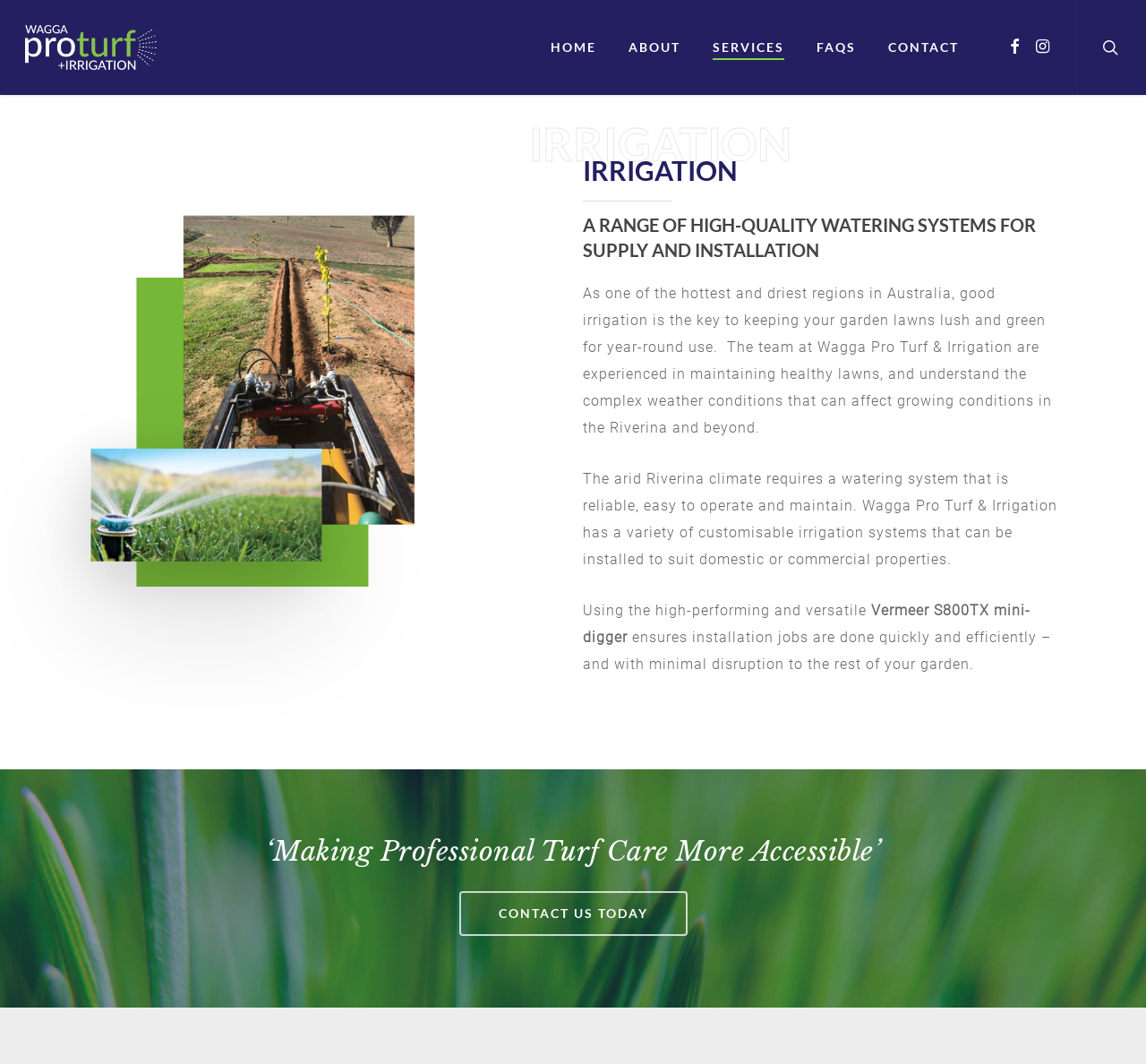Could you highlight the region that needs to be clicked to execute the instruction: "view services"?

[0.622, 0.039, 0.684, 0.051]